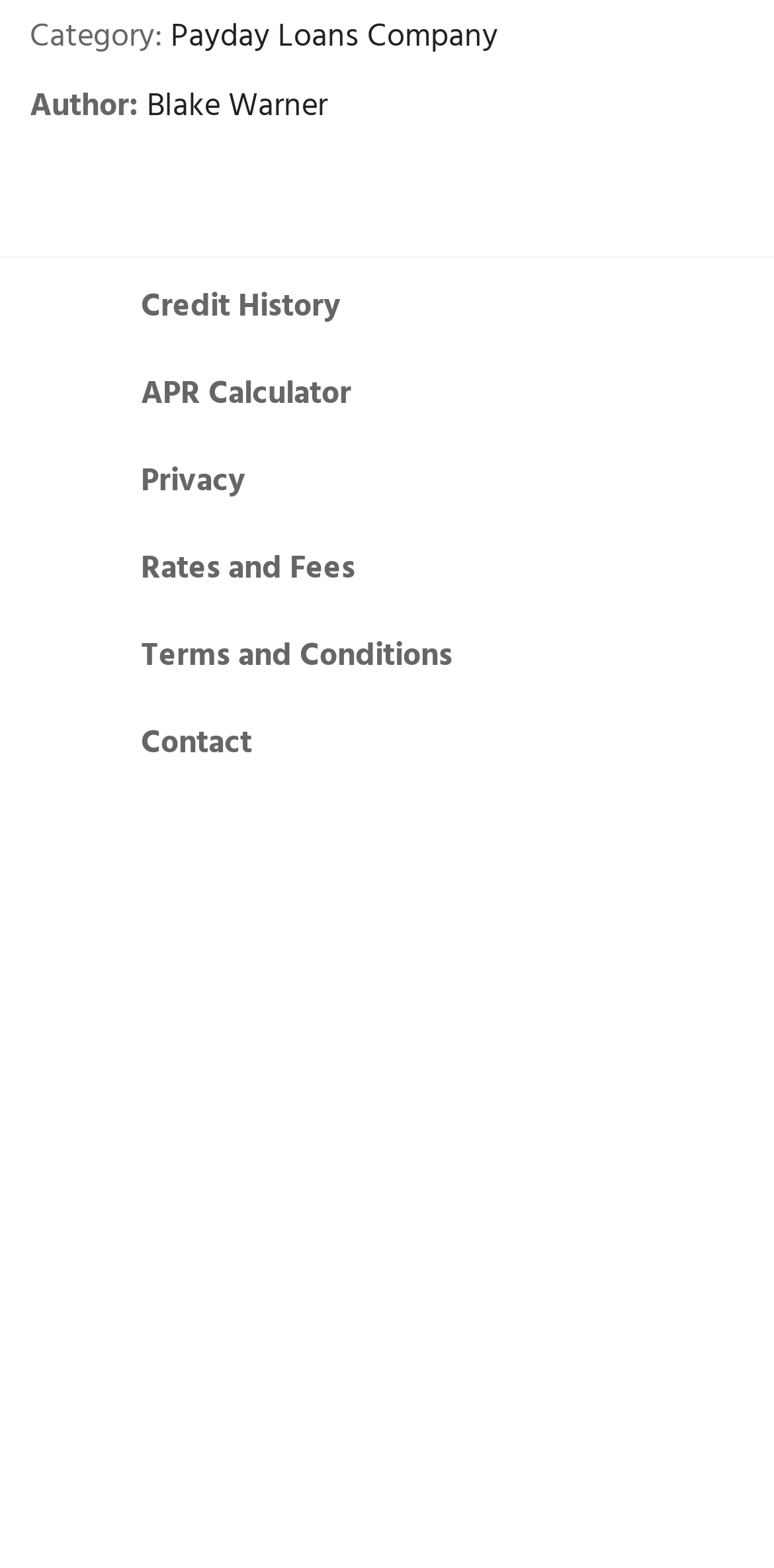Show the bounding box coordinates of the region that should be clicked to follow the instruction: "Check Twitter."

[0.1, 0.608, 0.869, 0.641]